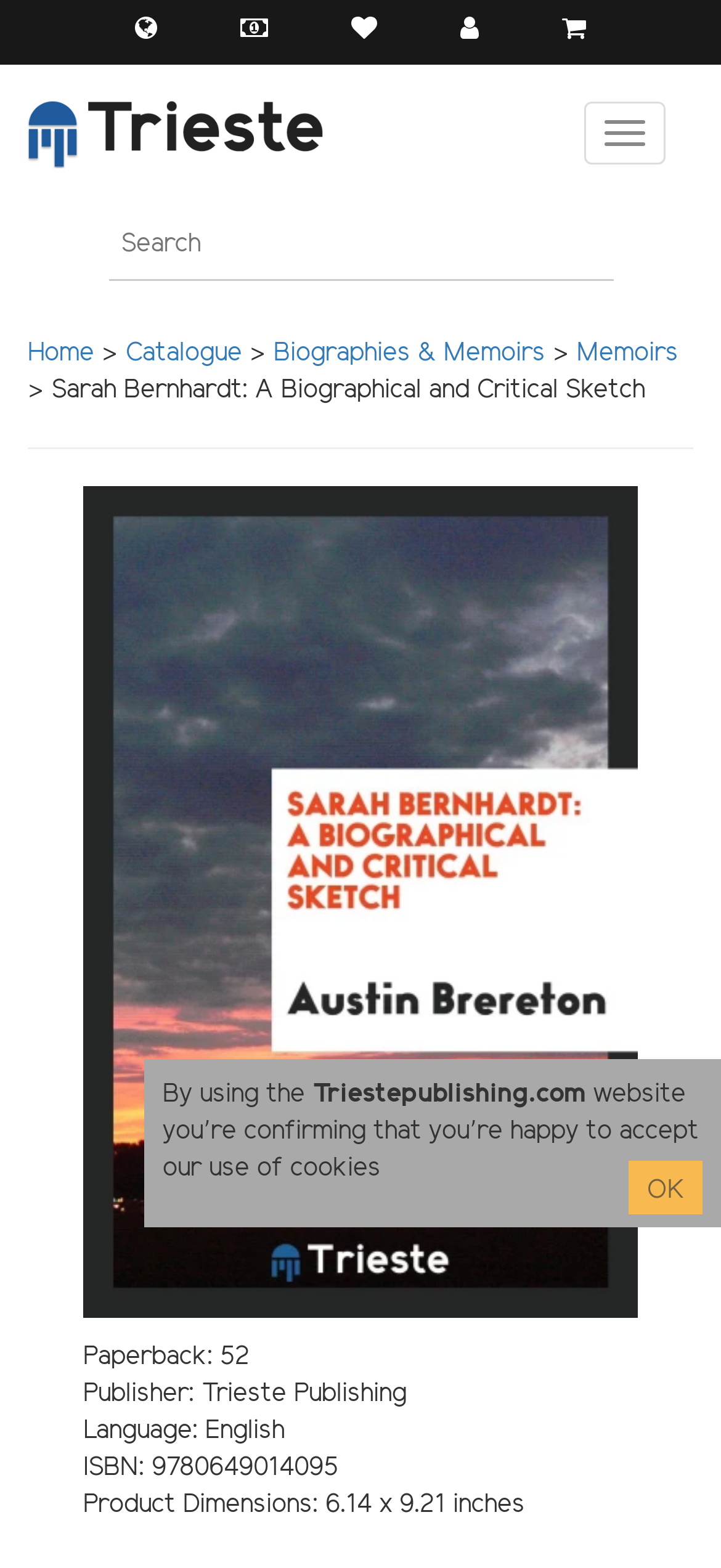Determine the bounding box coordinates of the target area to click to execute the following instruction: "Click the search button."

[0.15, 0.139, 0.85, 0.179]